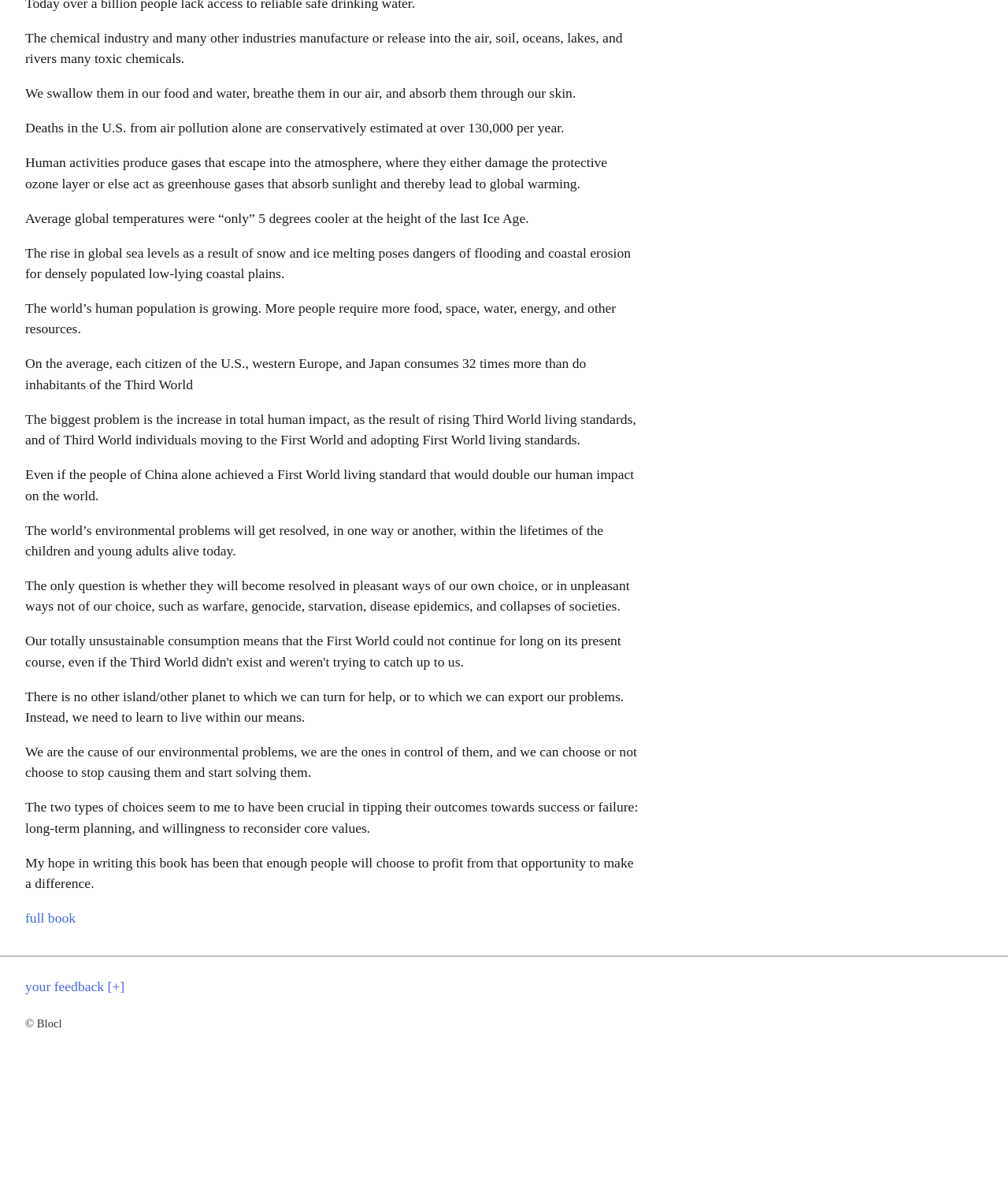Give a concise answer using one word or a phrase to the following question:
What is the estimated number of deaths in the U.S. from air pollution alone per year?

over 130,000